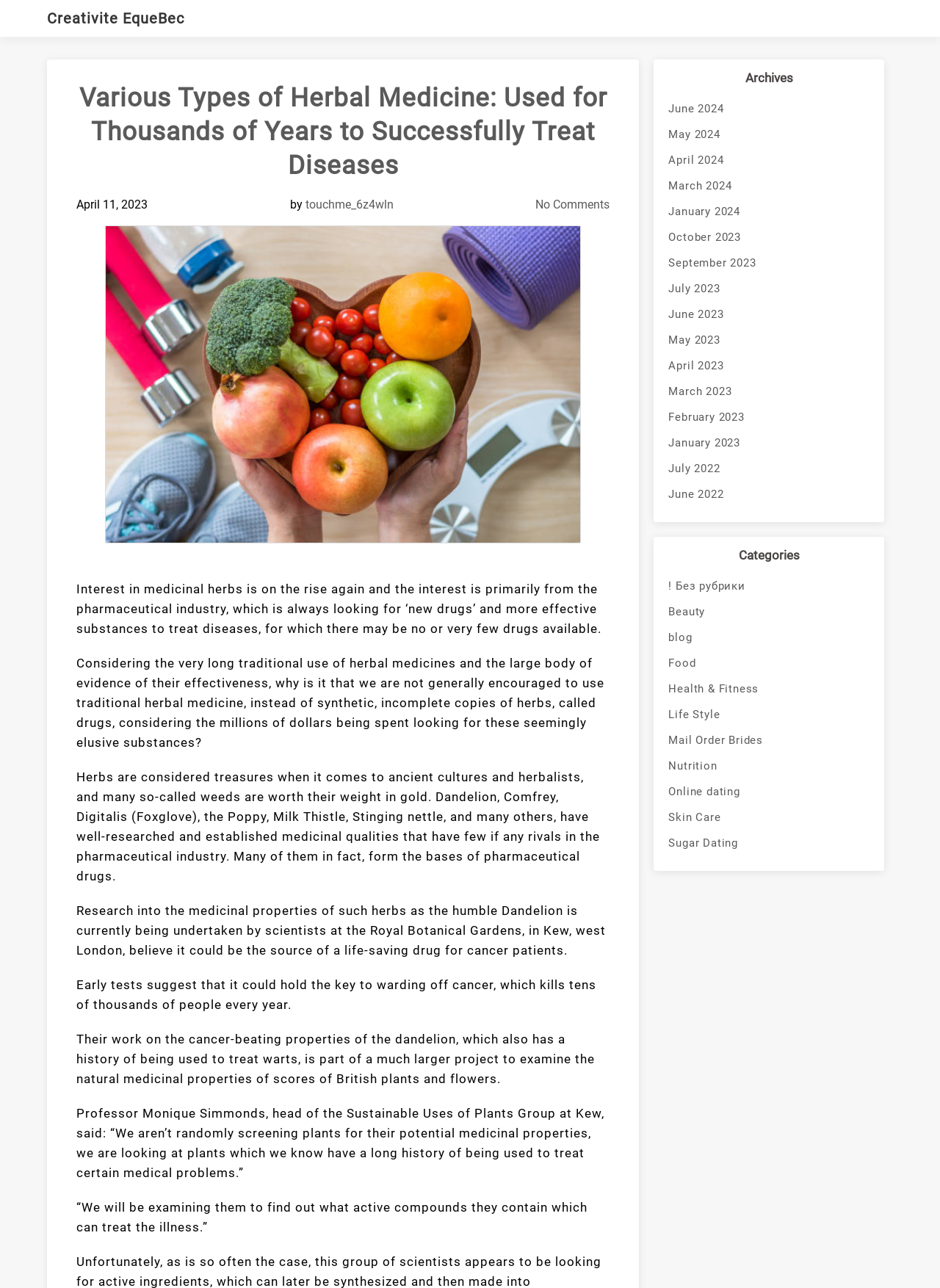Identify the bounding box for the UI element that is described as follows: "Mail Order Brides".

[0.711, 0.565, 0.925, 0.585]